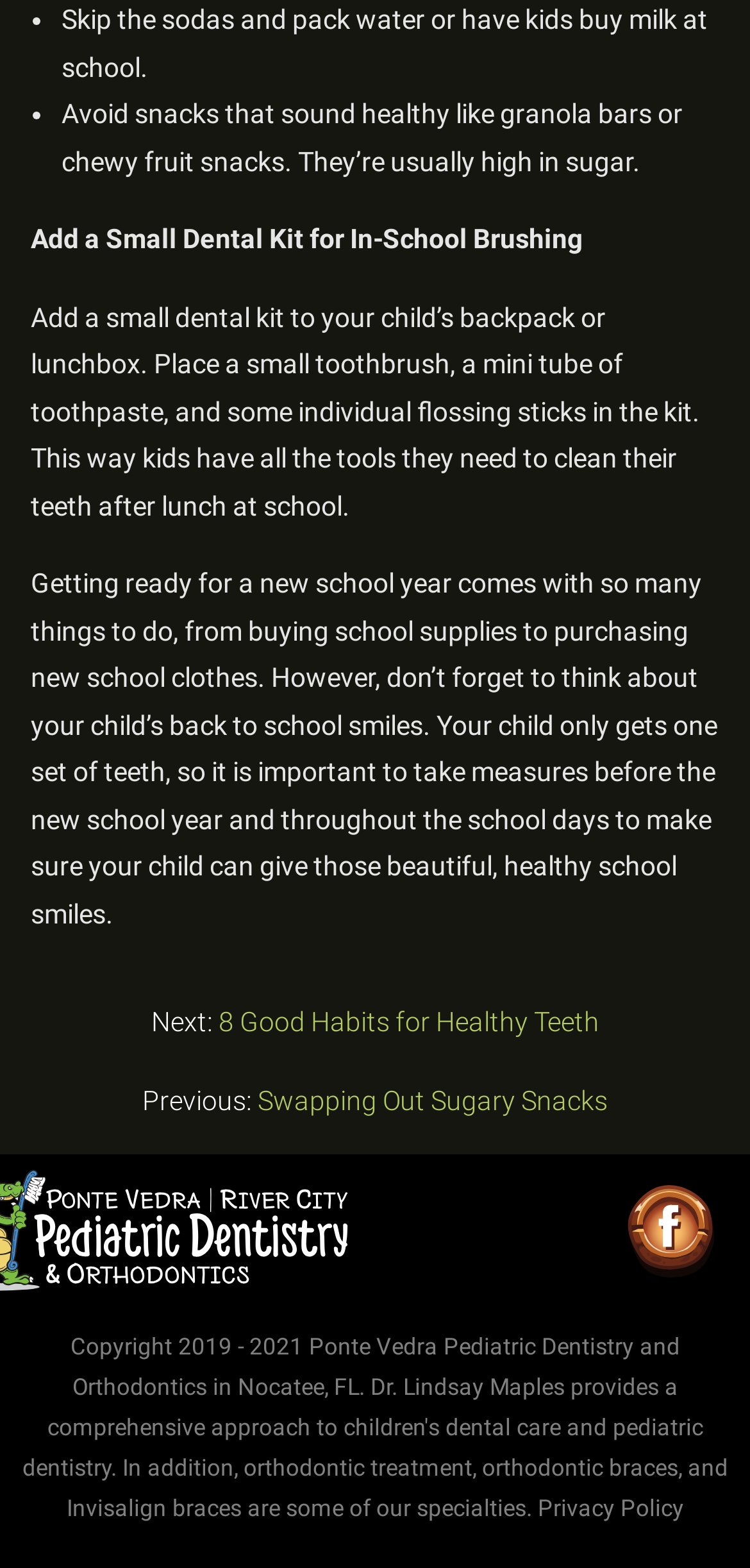Determine the bounding box coordinates of the clickable element necessary to fulfill the instruction: "Click on 'Dr. Lindsay Maples'". Provide the coordinates as four float numbers within the 0 to 1 range, i.e., [left, top, right, bottom].

[0.494, 0.877, 0.753, 0.894]